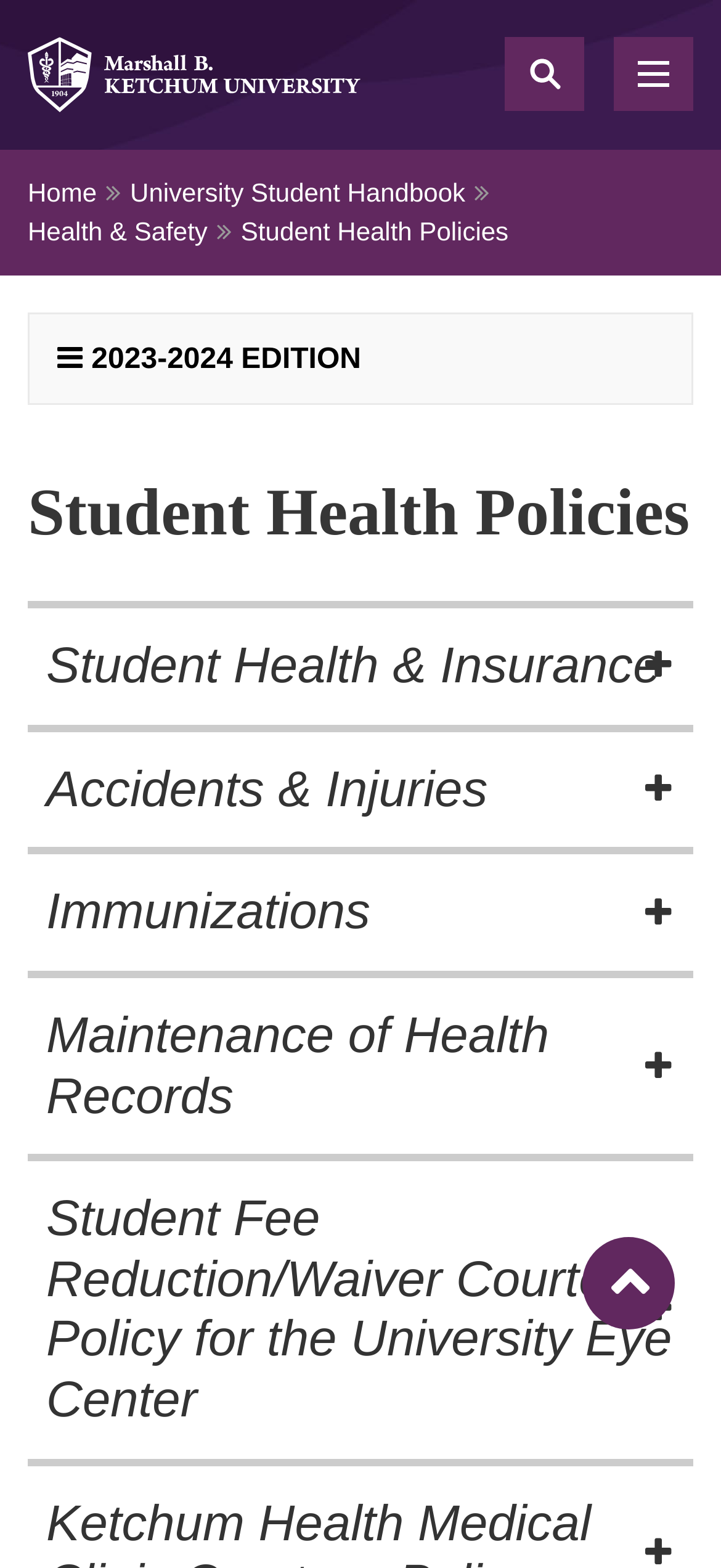What is the main heading displayed on the webpage? Please provide the text.

Student Health Policies